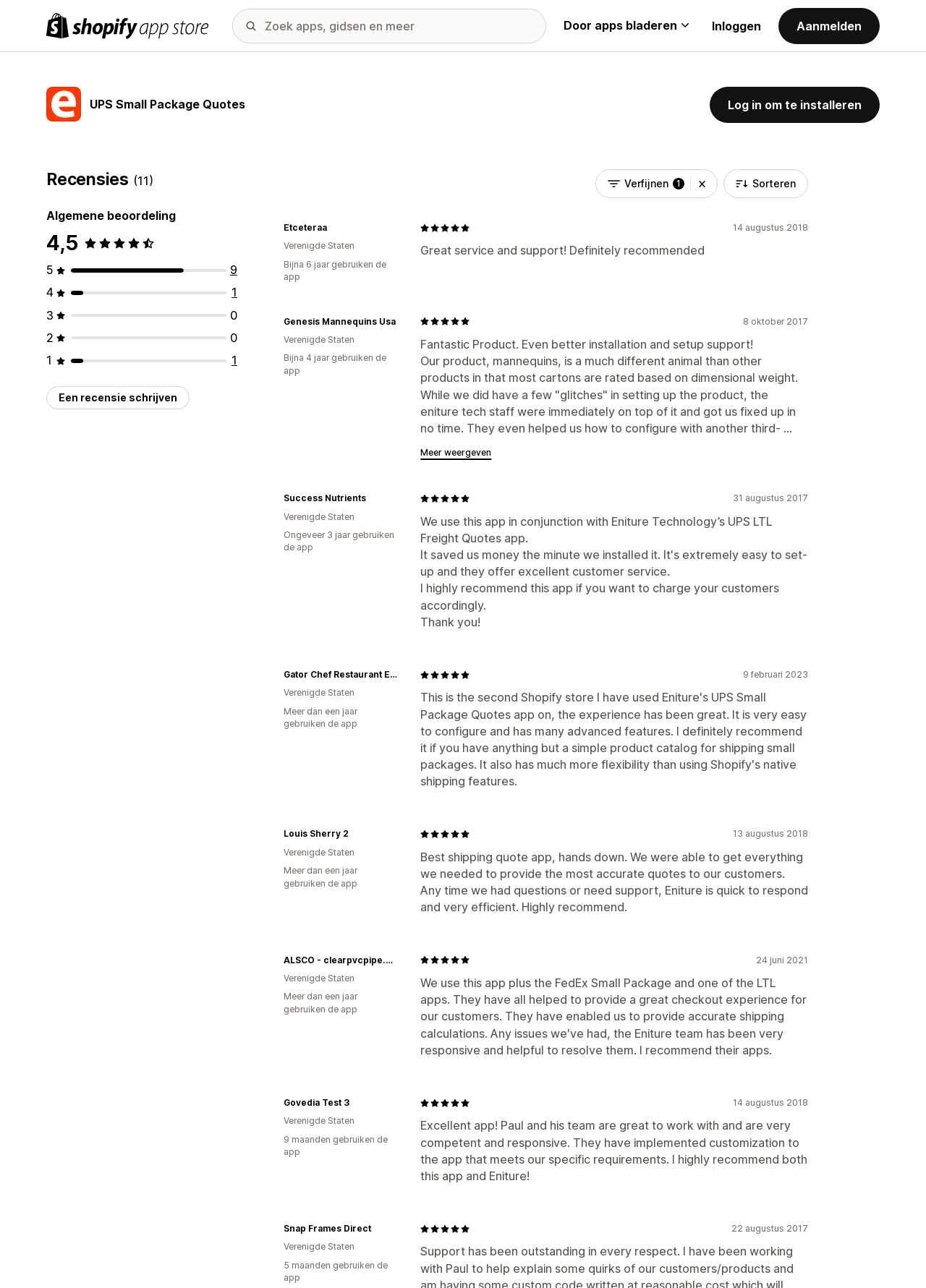Craft a detailed narrative of the webpage's structure and content.

This webpage is about the UPS Small Package Quotes app on the Shopify App Store. At the top left, there is a logo of the Shopify App Store, and next to it, a search box where users can search for apps, guides, and more. Below the search box, there is a button to browse apps.

On the right side of the top section, there are links to log in and sign up. Below these links, there is a figure with the UPS Small Package Quotes logo, followed by a heading with the same name. Next to the heading, there is a link to log in to install the app.

The main content of the page is divided into two sections. The left section displays reviews of the app, with a heading showing the overall rating of 4.5 out of 5 stars. Below the heading, there are several reviews from users, each with a rating, date, and text describing their experience with the app. The reviews are accompanied by images of 5 out of 5 stars.

The right section of the main content has a button to write a review and a button to refine filters. Below these buttons, there is a combobox and a button to sort the reviews.

At the bottom of the page, there is a button to show more reviews.